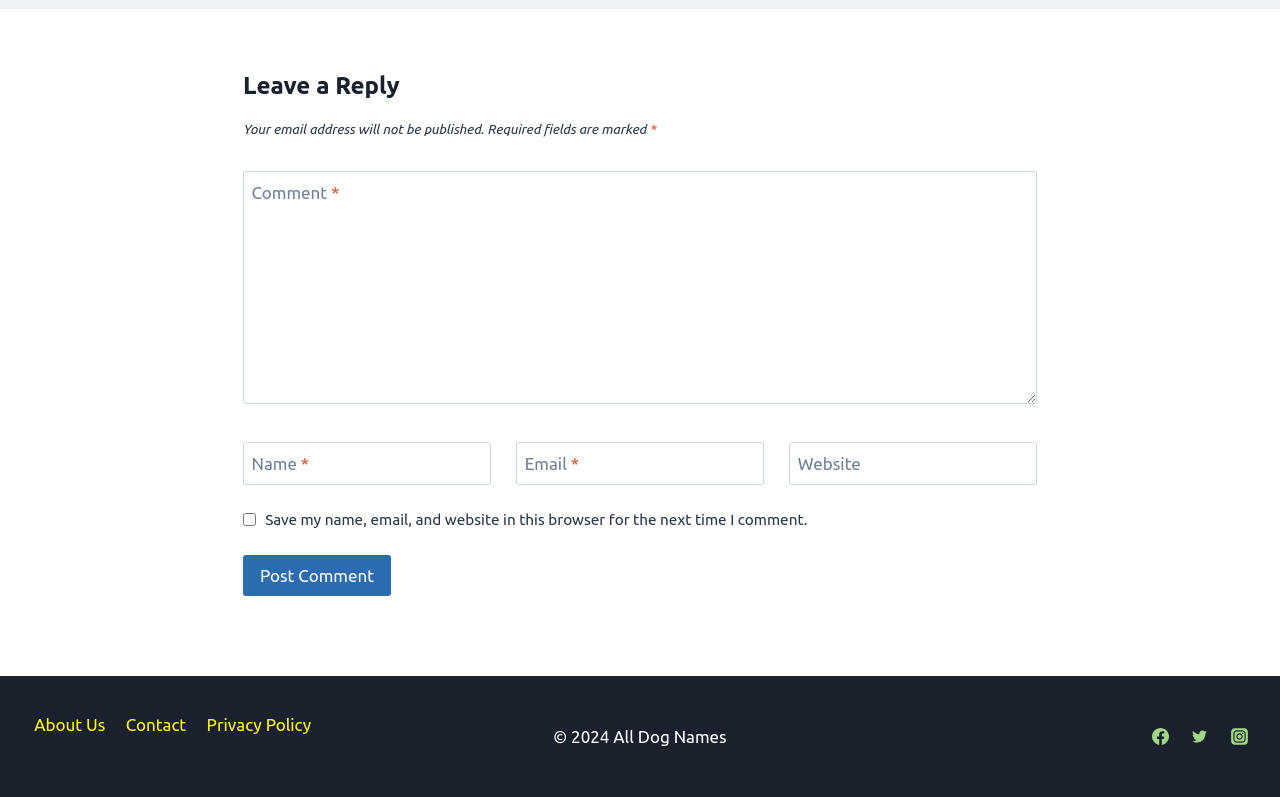Locate the bounding box coordinates of the UI element described by: "Privacy Policy". The bounding box coordinates should consist of four float numbers between 0 and 1, i.e., [left, top, right, bottom].

[0.153, 0.886, 0.251, 0.933]